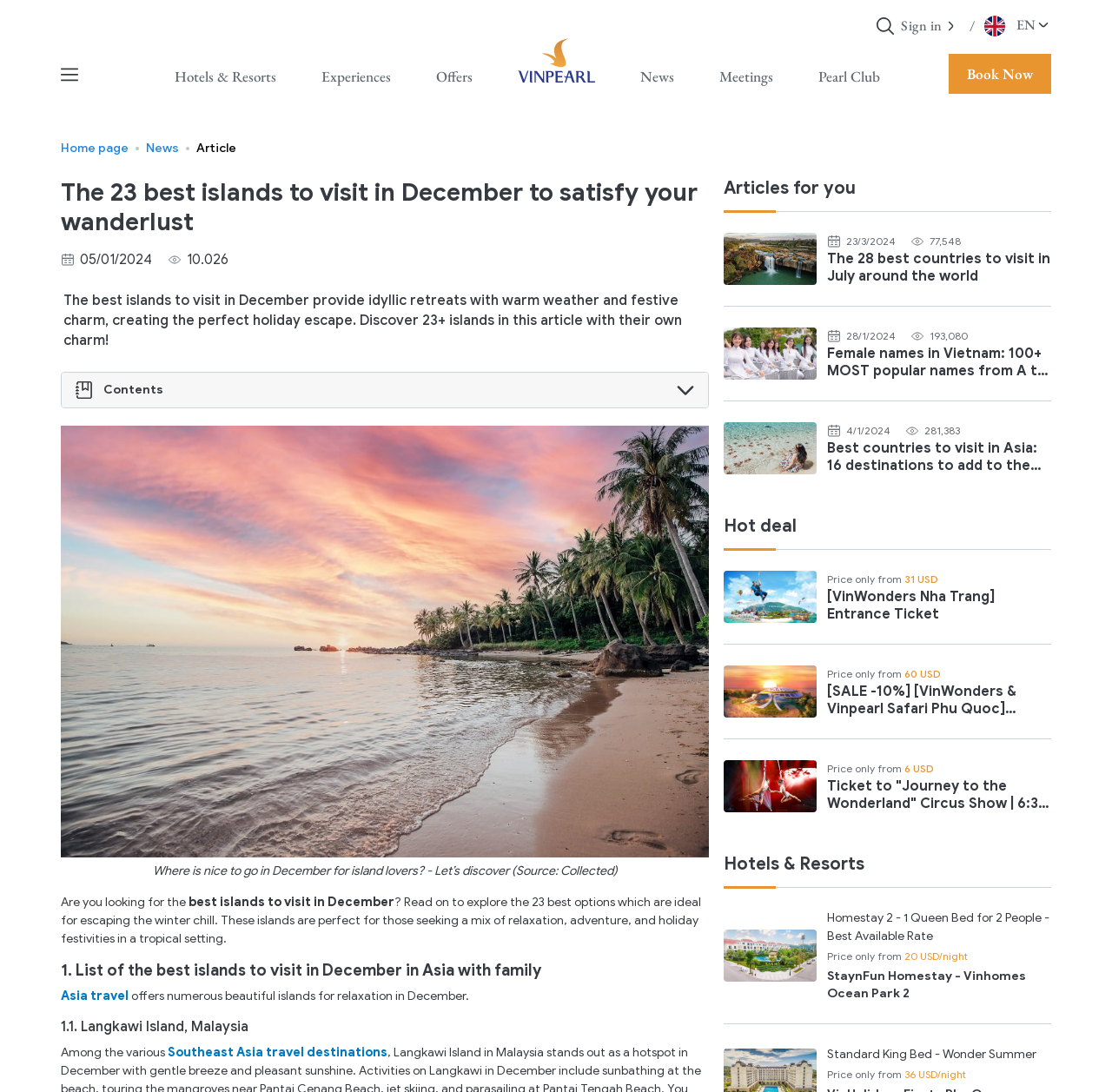Use a single word or phrase to answer the question:
What is the text of the first link on the webpage?

vinpearl